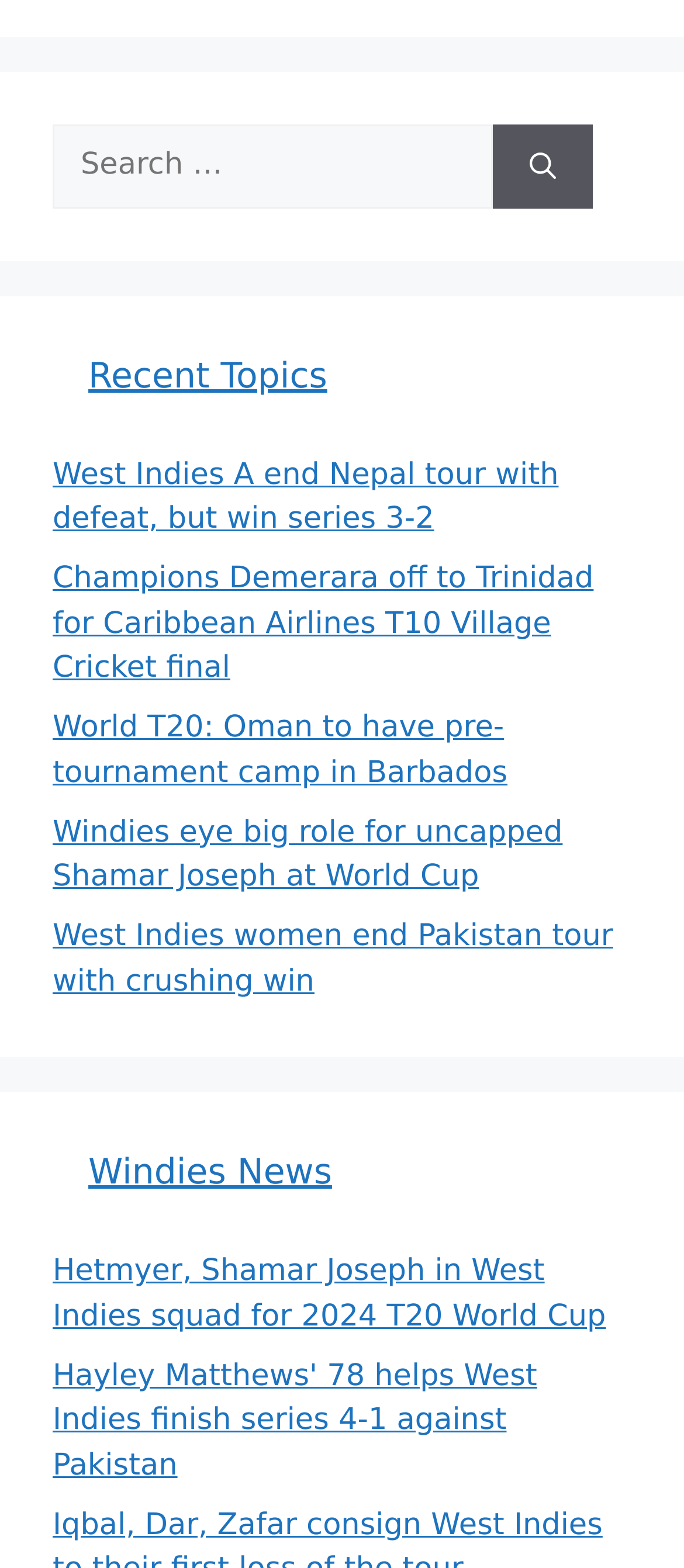What is the topic of the 'RSS Recent Topics' section?
Please respond to the question with as much detail as possible.

The 'RSS Recent Topics' section contains several link elements with descriptive text, which appear to be news article titles related to cricket. The topics mentioned include 'West Indies A', 'Caribbean Airlines T10 Village Cricket', and 'World T20', suggesting that the section is focused on cricket news.